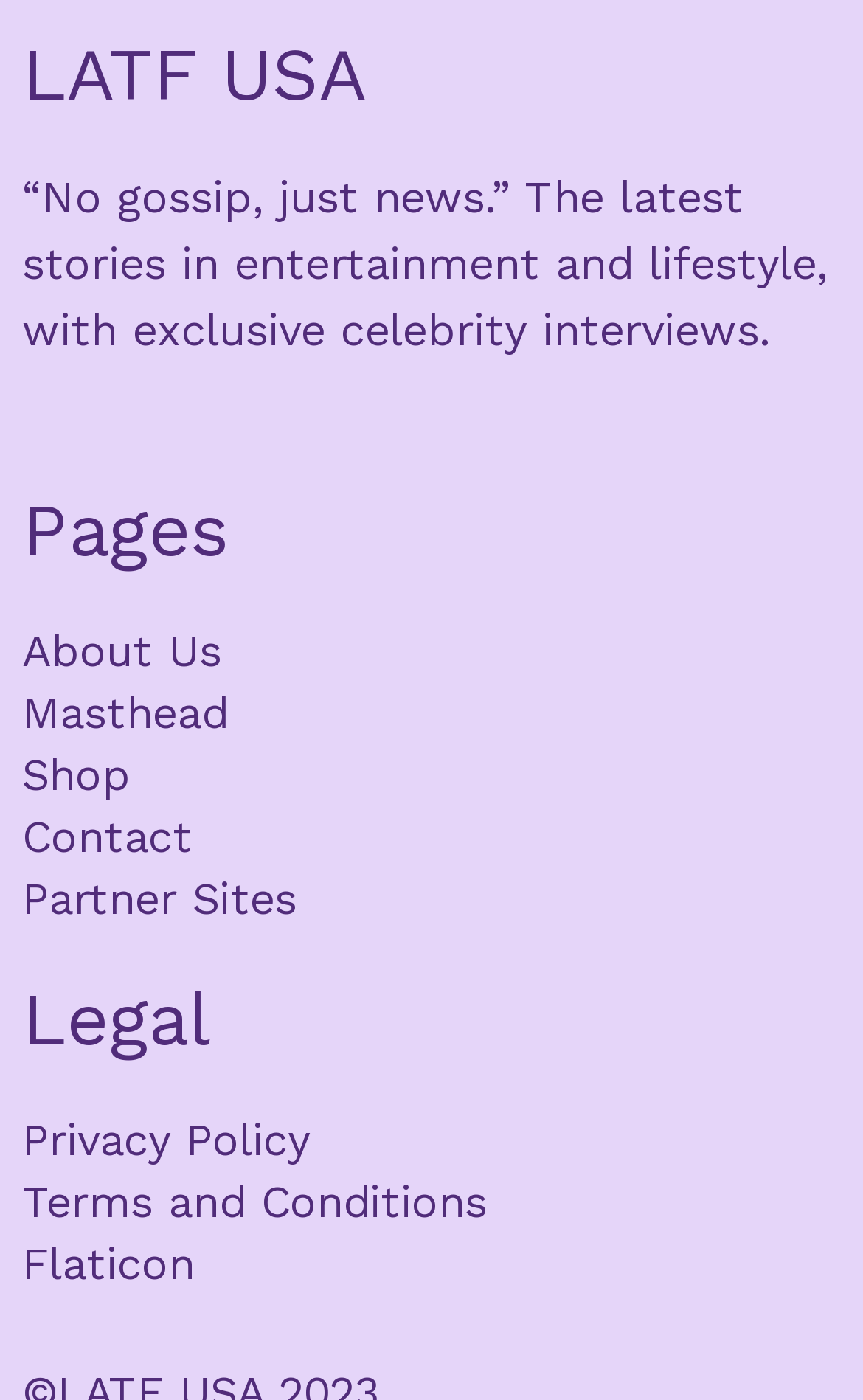Answer the question below using just one word or a short phrase: 
What is the first link under the 'Pages' section?

About Us